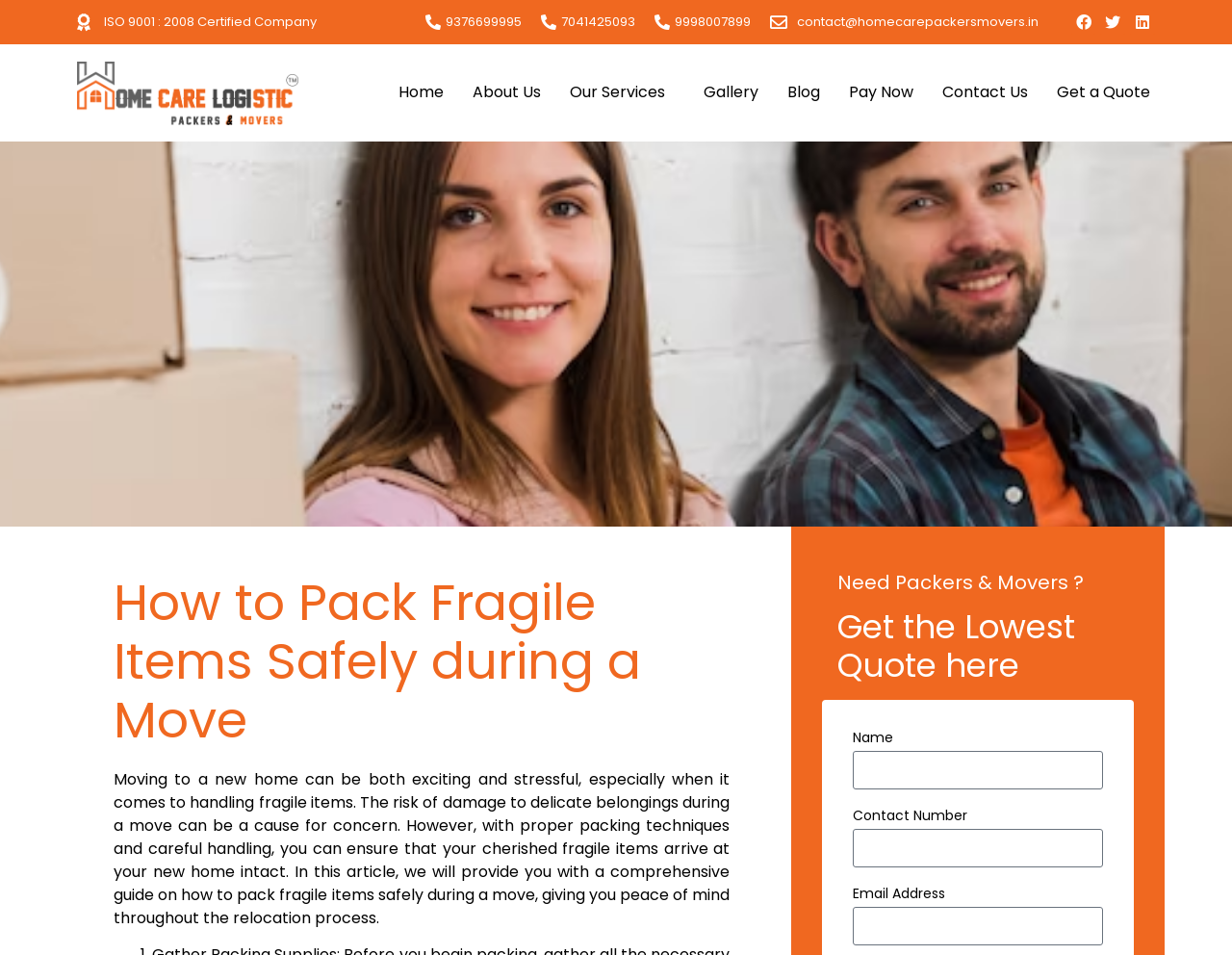Analyze the image and provide a detailed answer to the question: How many navigation links are present?

The navigation links are present at the top of the webpage, and they include: Home, About Us, Our Services, Gallery, Blog, Pay Now, Contact Us, and Get a Quote. These links allow users to navigate to different sections of the website.